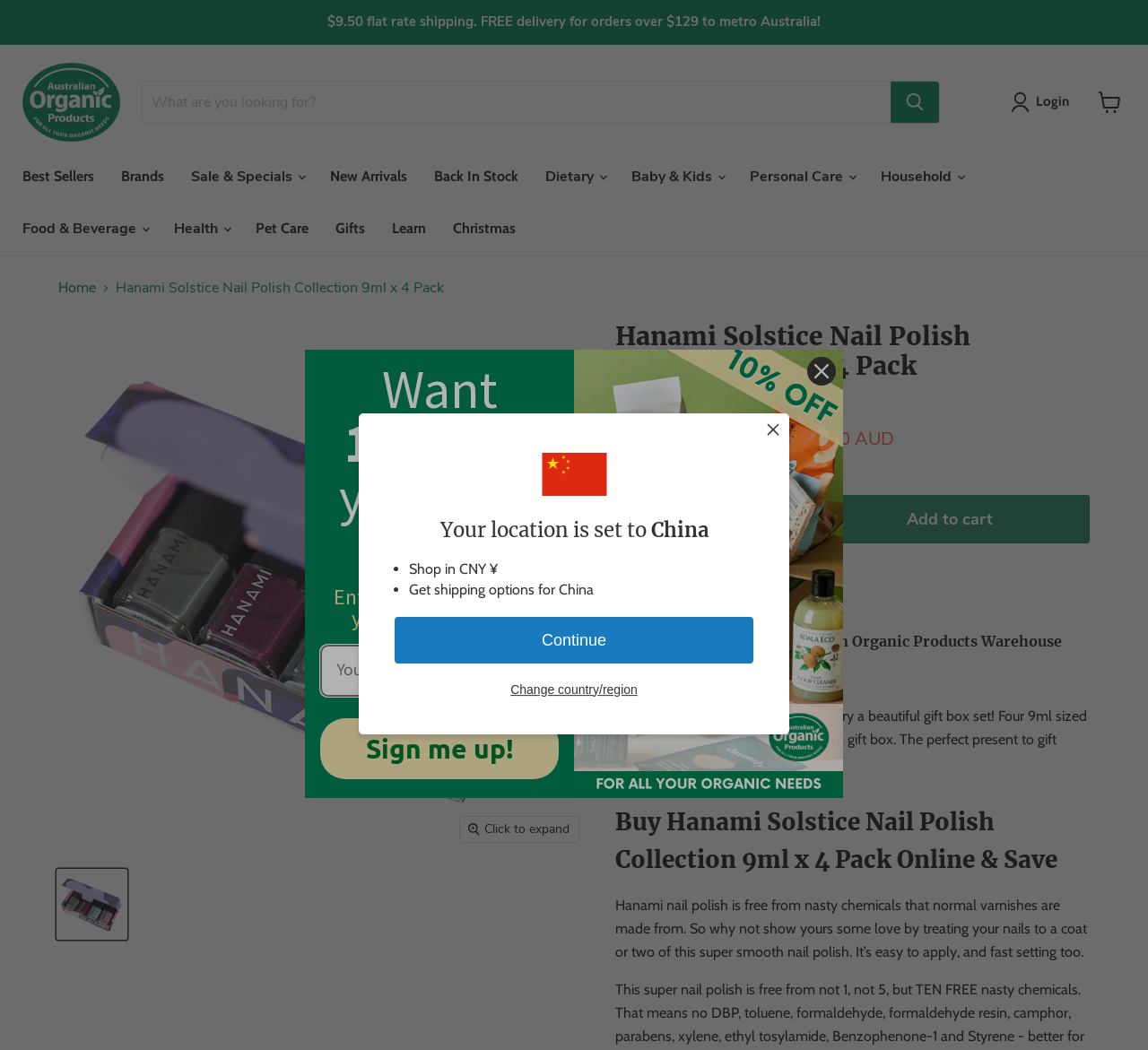Based on the element description Change country/region, identify the bounding box of the UI element in the given webpage screenshot. The coordinates should be in the format (top-left x, top-left y, bottom-right x, bottom-right y) and must be between 0 and 1.

[0.445, 0.649, 0.555, 0.665]